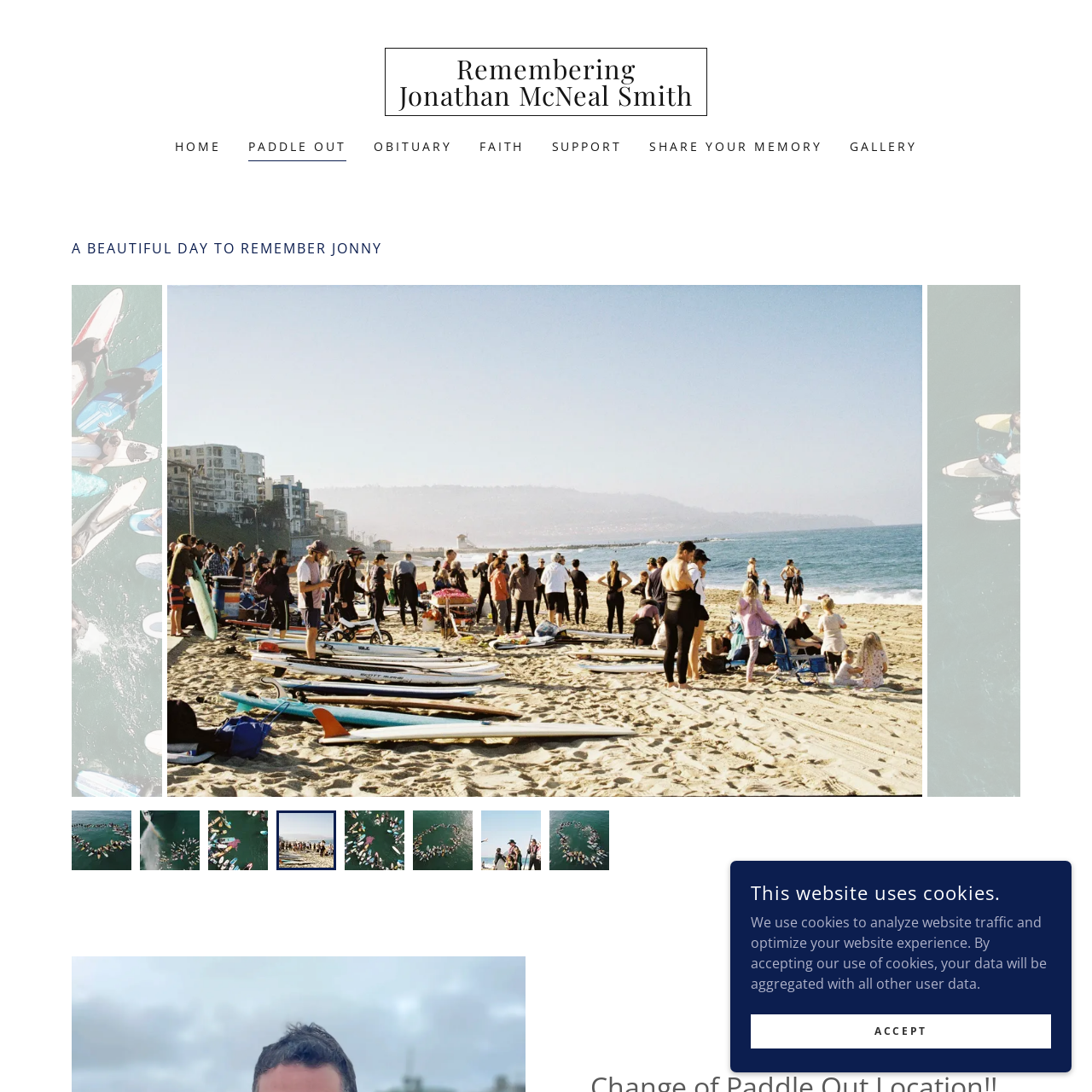What is the symbolic gesture of paddling out on surfboards?
Examine the area marked by the red bounding box and respond with a one-word or short phrase answer.

Spiritual connection to the person being remembered